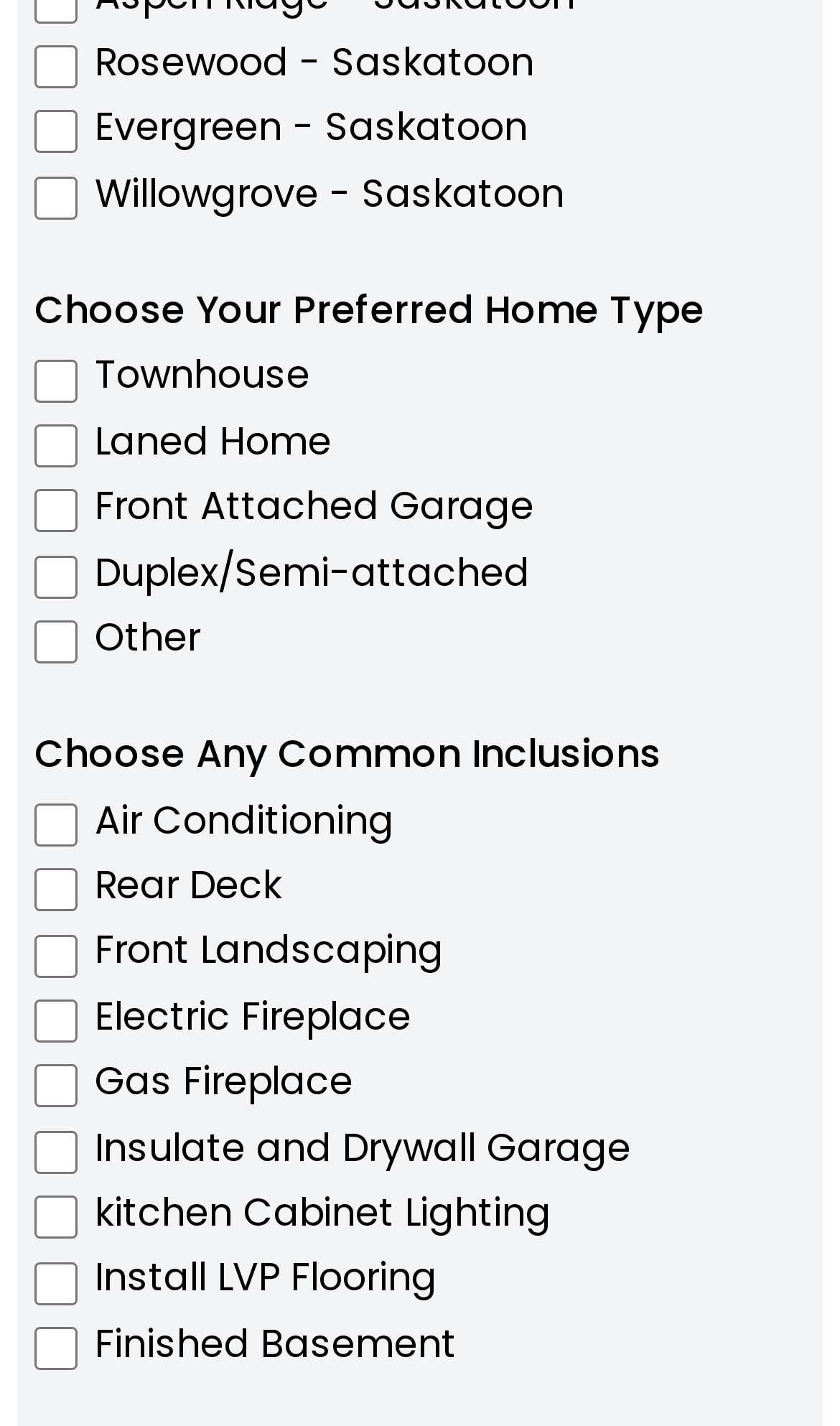Please provide a detailed answer to the question below based on the screenshot: 
What is the type of the second element?

The second element has a type of 'checkbox' and an OCR text of 'Evergreen - Saskatoon', which indicates that it is a checkbox element.